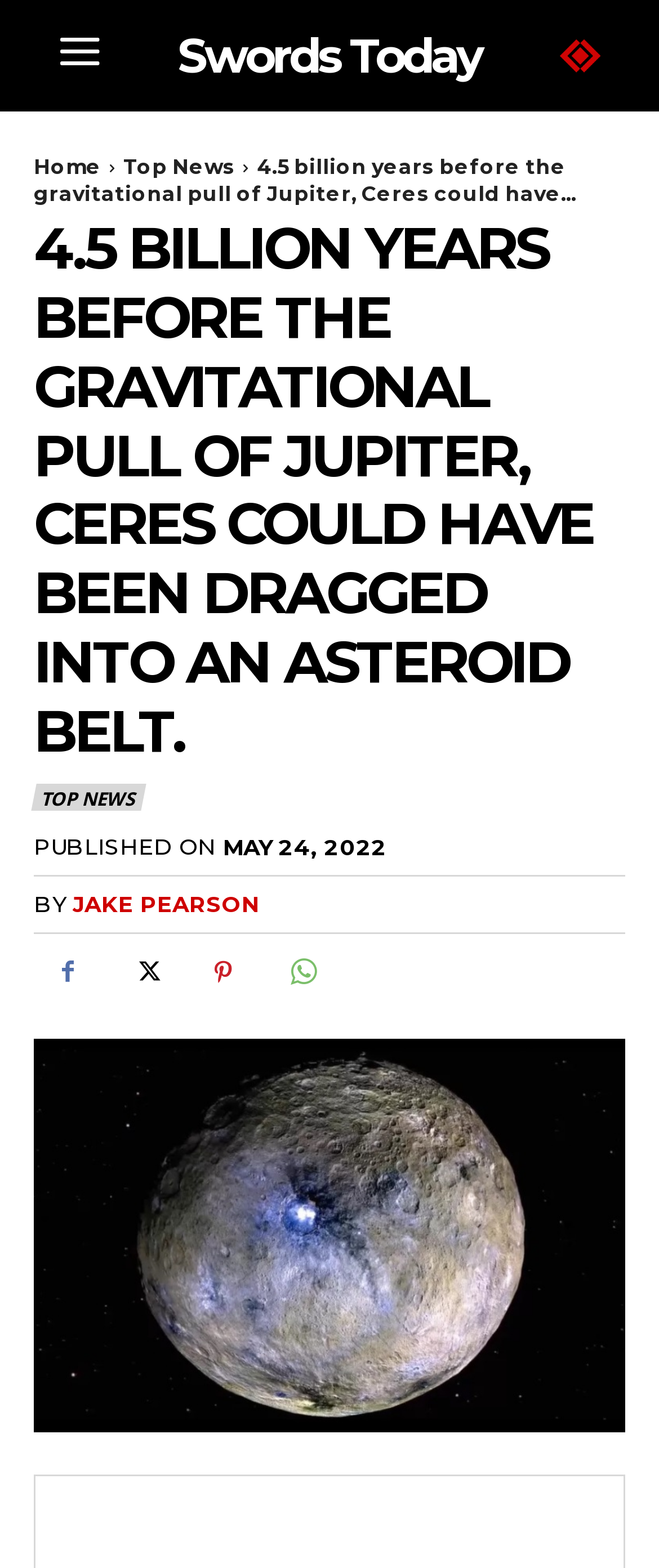Respond concisely with one word or phrase to the following query:
What is the source of the image?

NASA